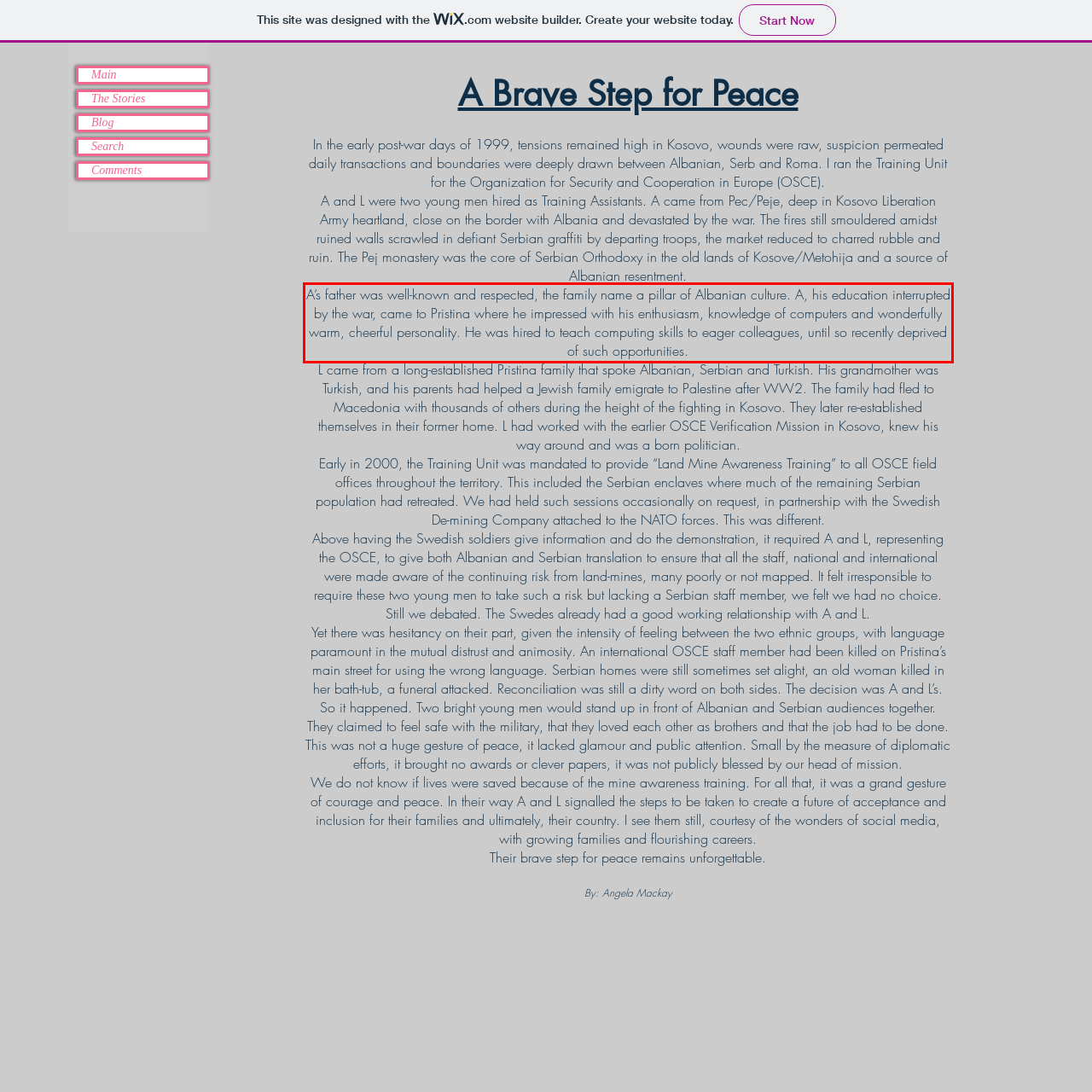Using the provided screenshot of a webpage, recognize the text inside the red rectangle bounding box by performing OCR.

A’s father was well-known and respected, the family name a pillar of Albanian culture. A, his education interrupted by the war, came to Pristina where he impressed with his enthusiasm, knowledge of computers and wonderfully warm, cheerful personality. He was hired to teach computing skills to eager colleagues, until so recently deprived of such opportunities.